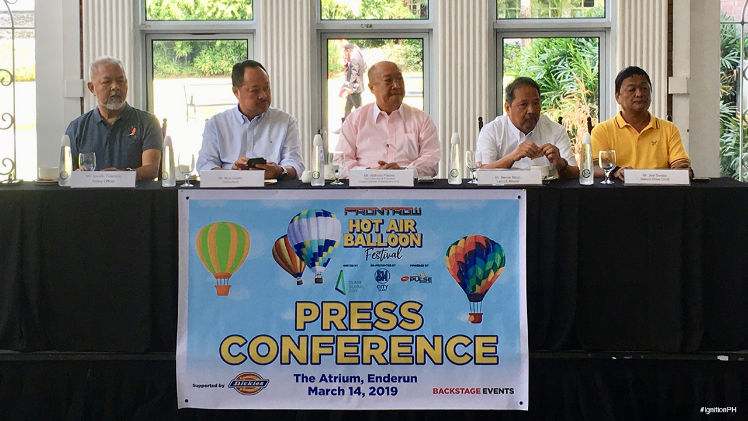Give a one-word or one-phrase response to the question:
What is the location of the festival?

Clark